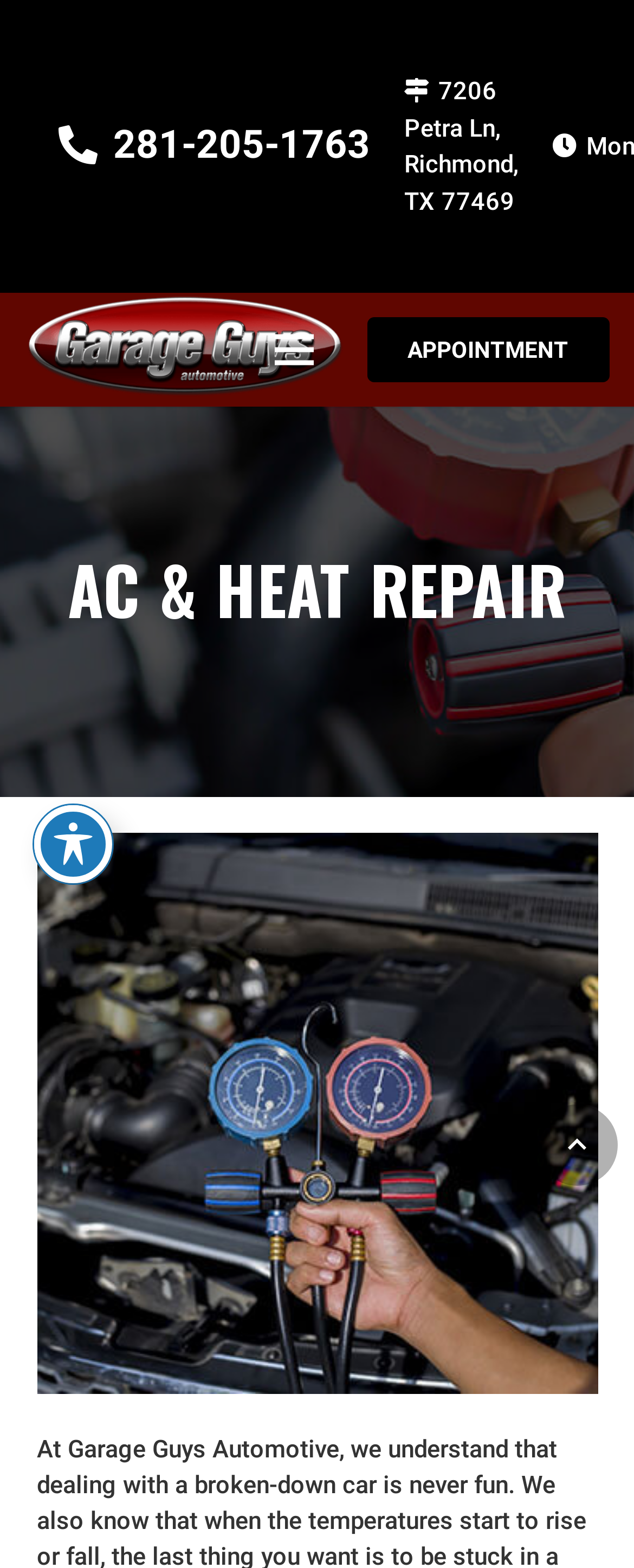Based on the provided description, "aria-label="Toggle Accessibility Toolbar"", find the bounding box of the corresponding UI element in the screenshot.

[0.054, 0.513, 0.177, 0.563]